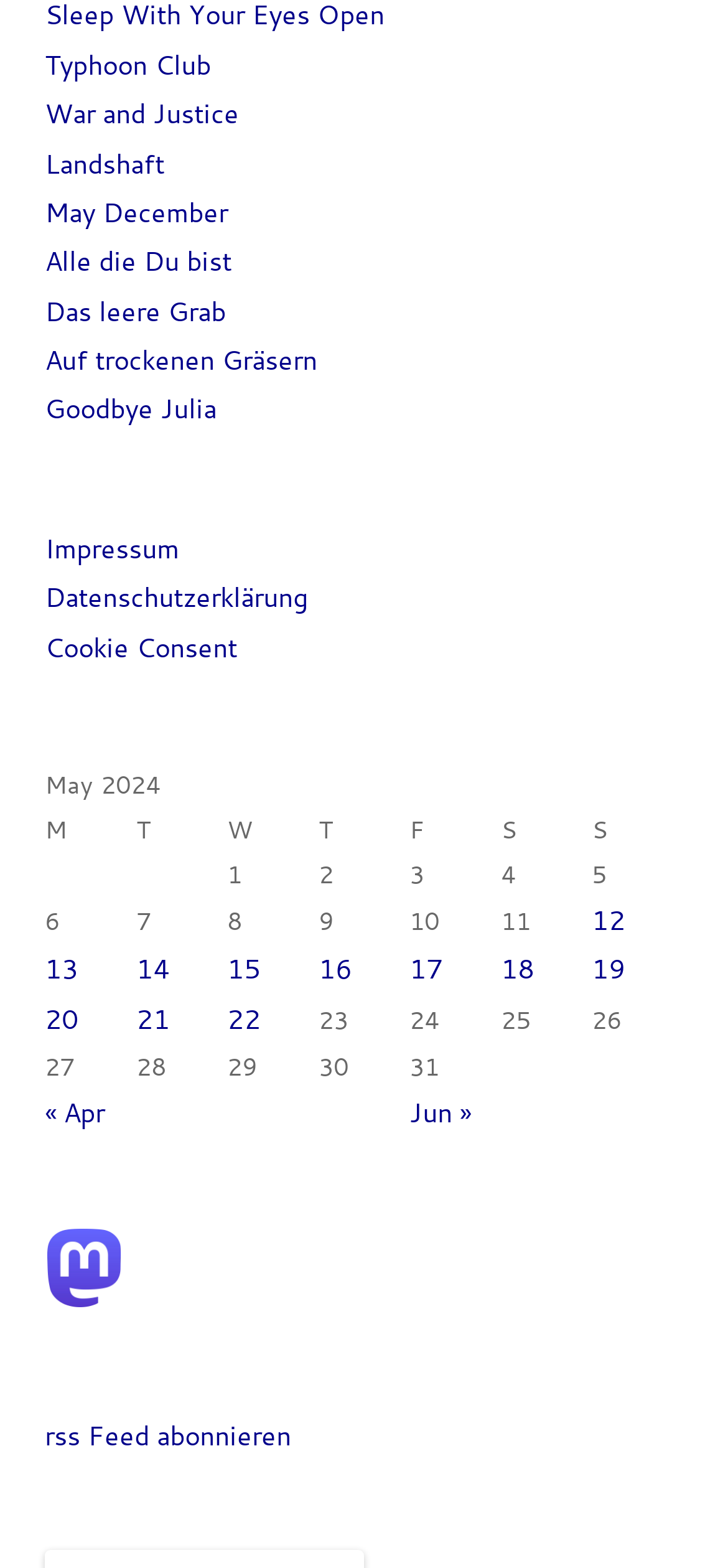Please answer the following question using a single word or phrase: 
How many links are in the table?

31